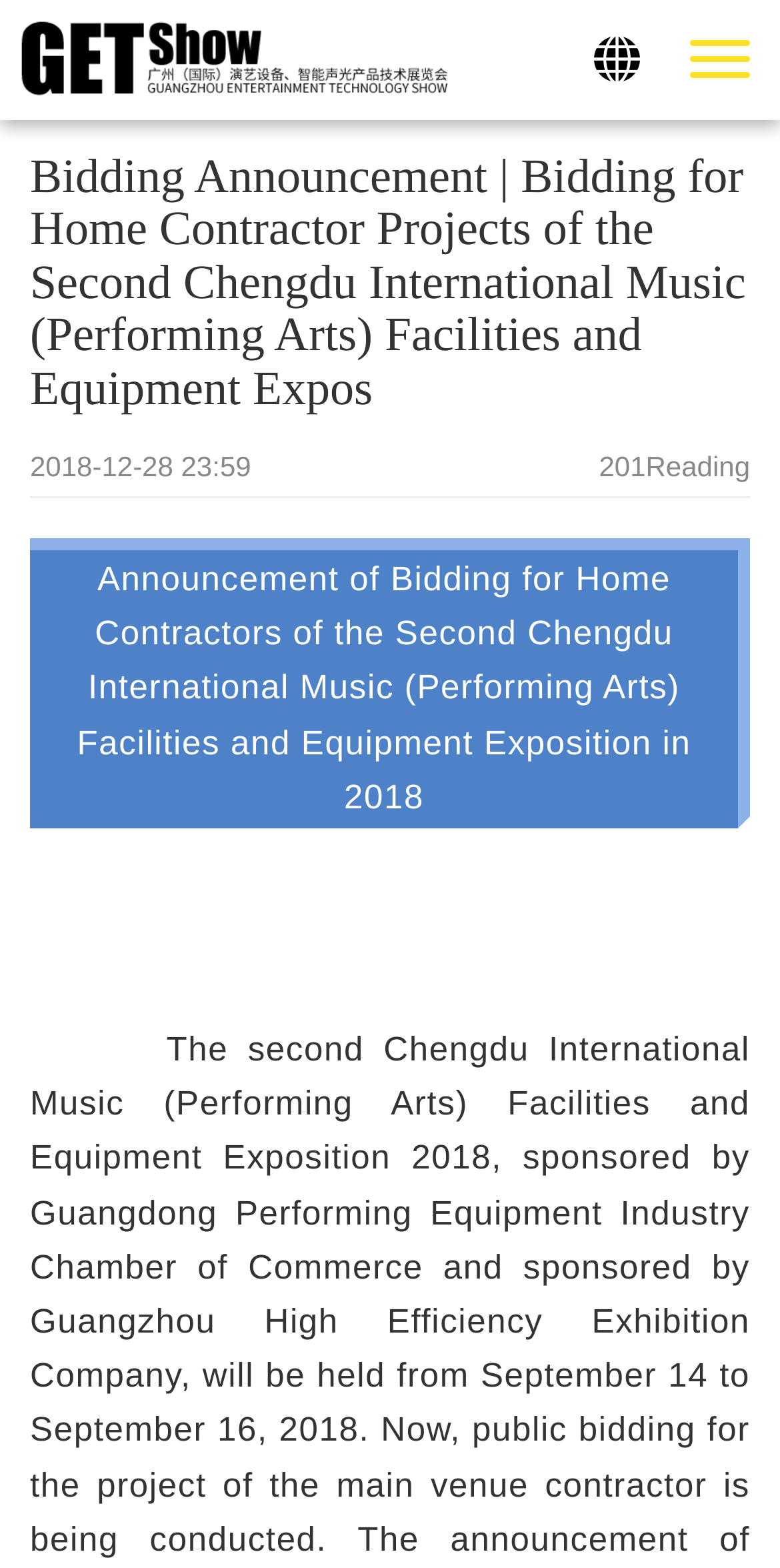Respond to the question below with a single word or phrase: What is the purpose of the bidding?

Home Contractor Projects